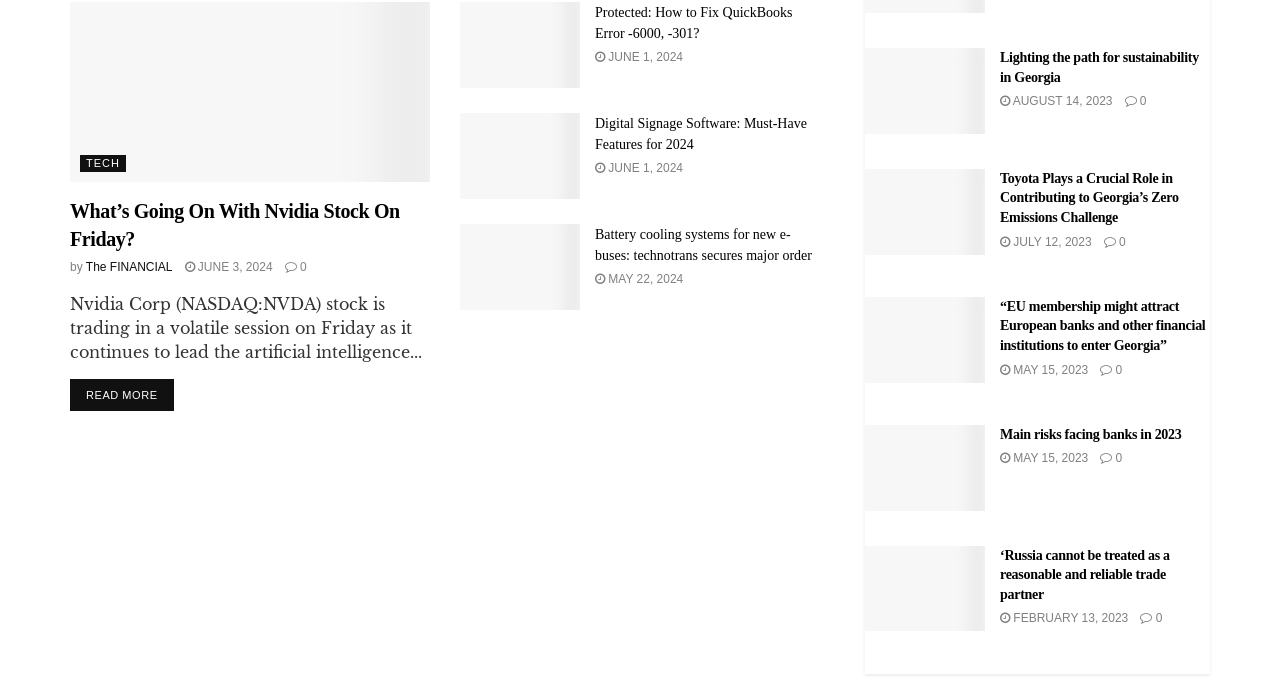Provide the bounding box coordinates, formatted as (top-left x, top-left y, bottom-right x, bottom-right y), with all values being floating point numbers between 0 and 1. Identify the bounding box of the UI element that matches the description: Tech

[0.062, 0.229, 0.098, 0.254]